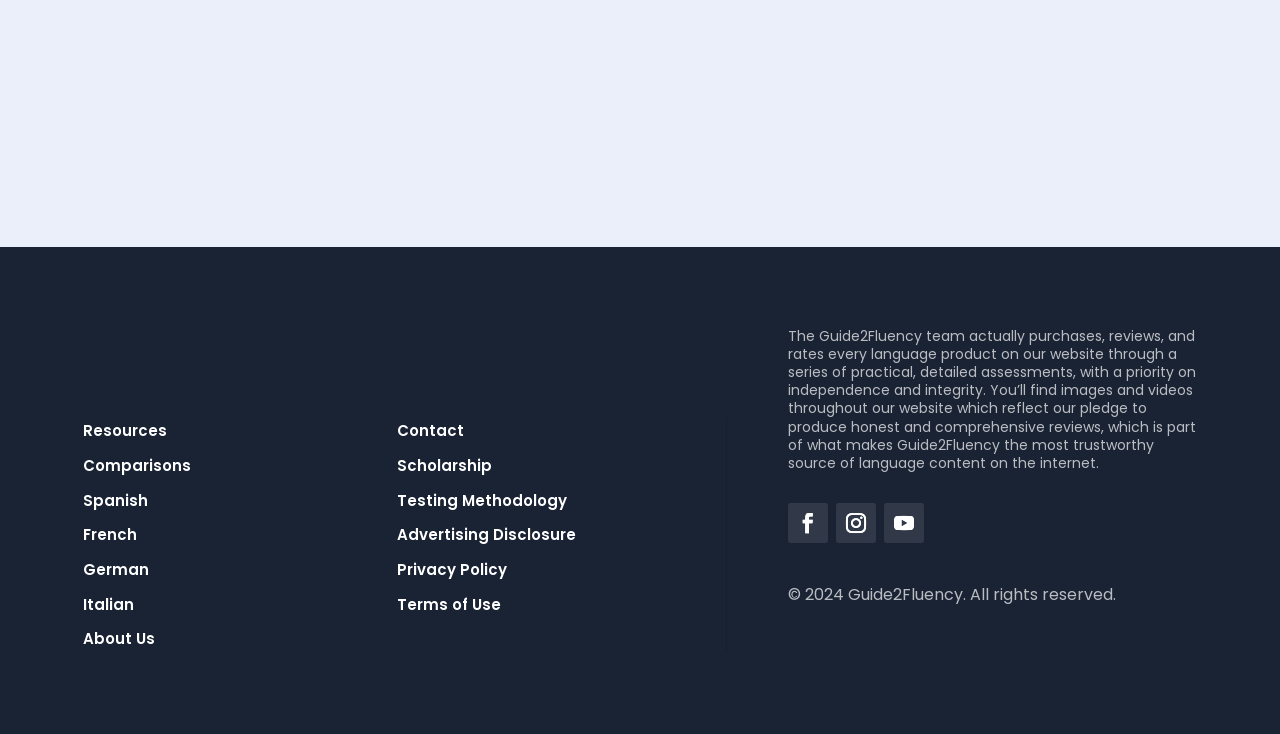Locate the bounding box coordinates of the element that should be clicked to execute the following instruction: "View the Privacy Policy".

[0.31, 0.762, 0.396, 0.79]